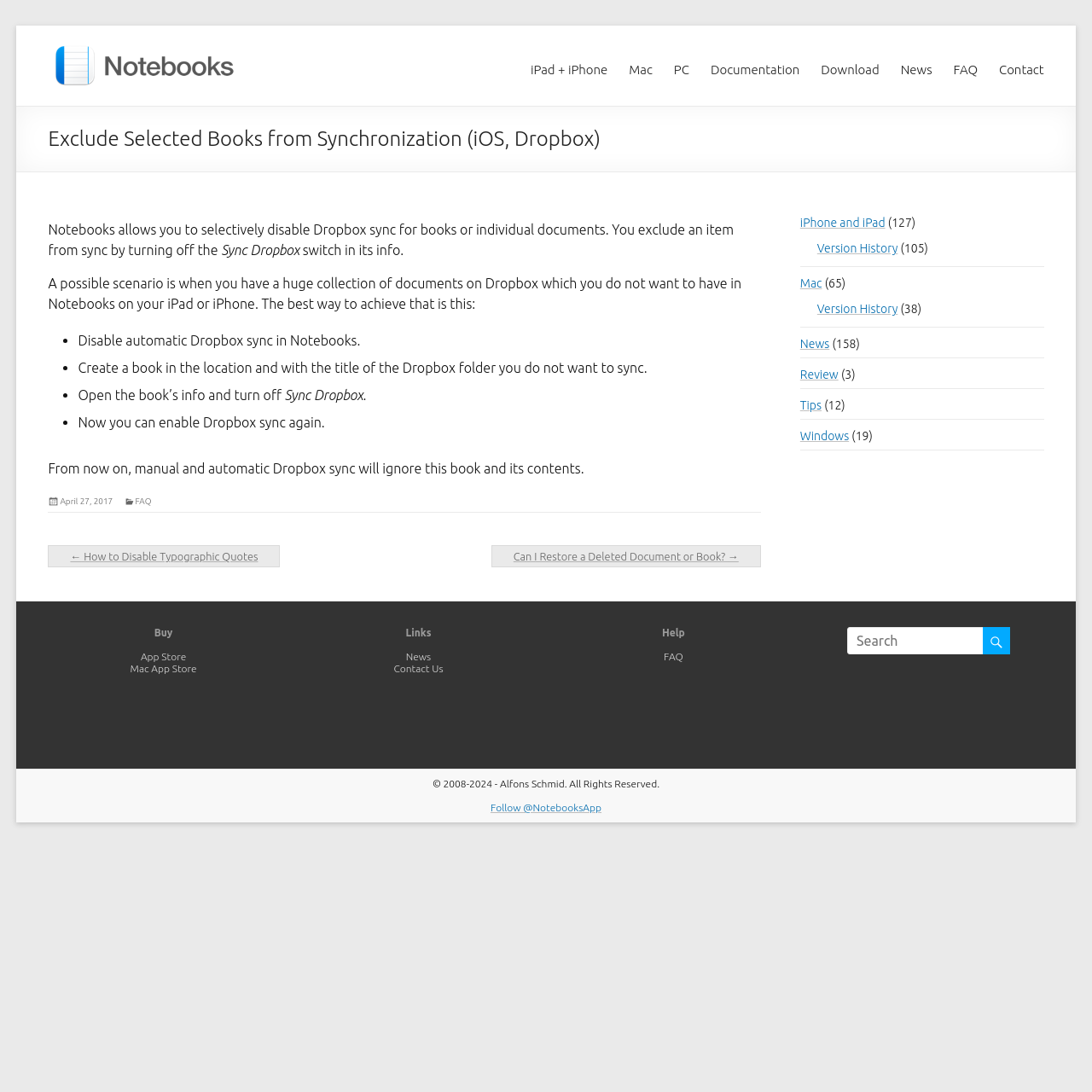Give the bounding box coordinates for this UI element: "Mac". The coordinates should be four float numbers between 0 and 1, arranged as [left, top, right, bottom].

[0.576, 0.039, 0.598, 0.062]